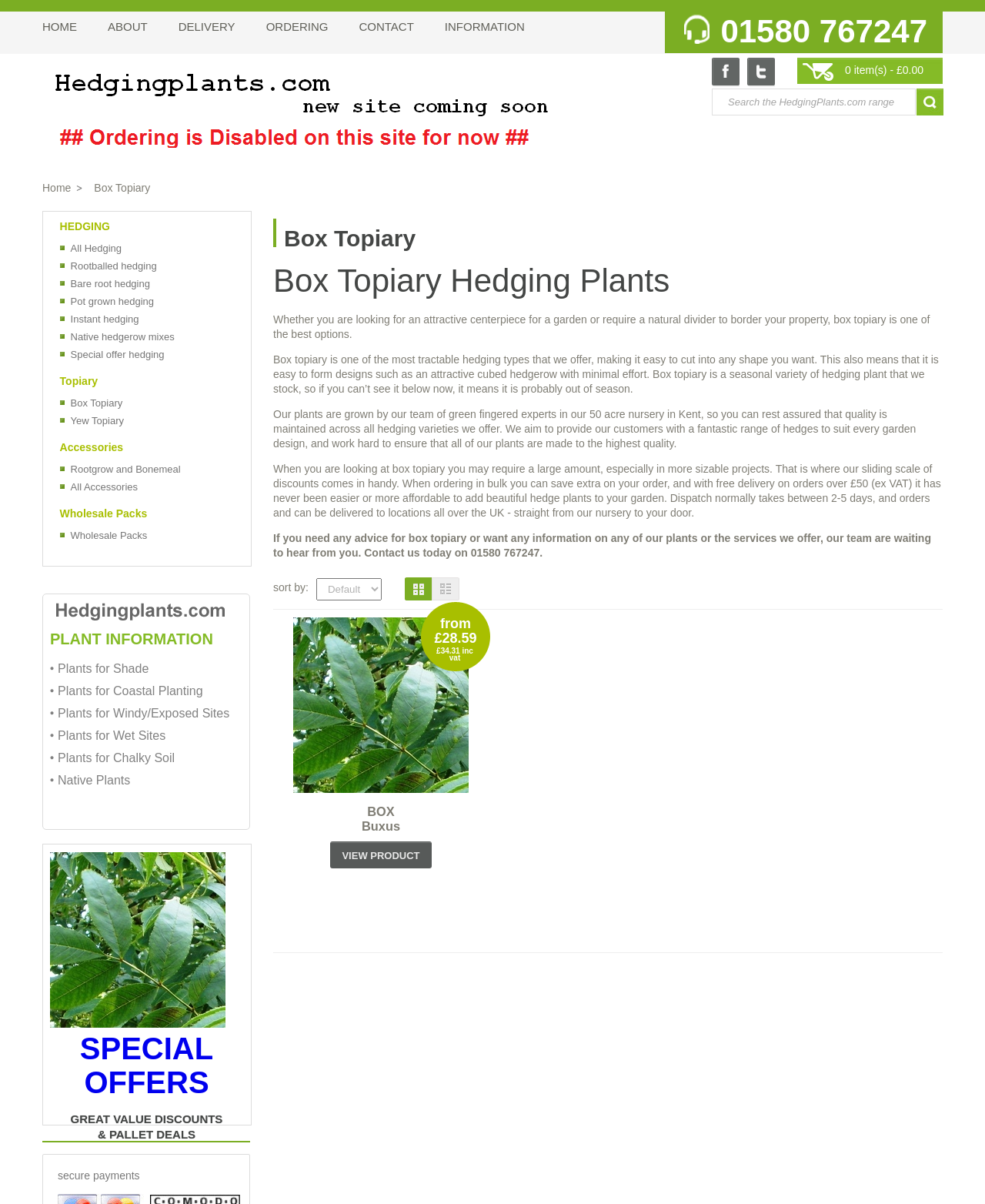What is the purpose of the search box?
We need a detailed and meticulous answer to the question.

I found the purpose of the search box by looking at the static text element that says 'Search the HedgingPlants.com range'.